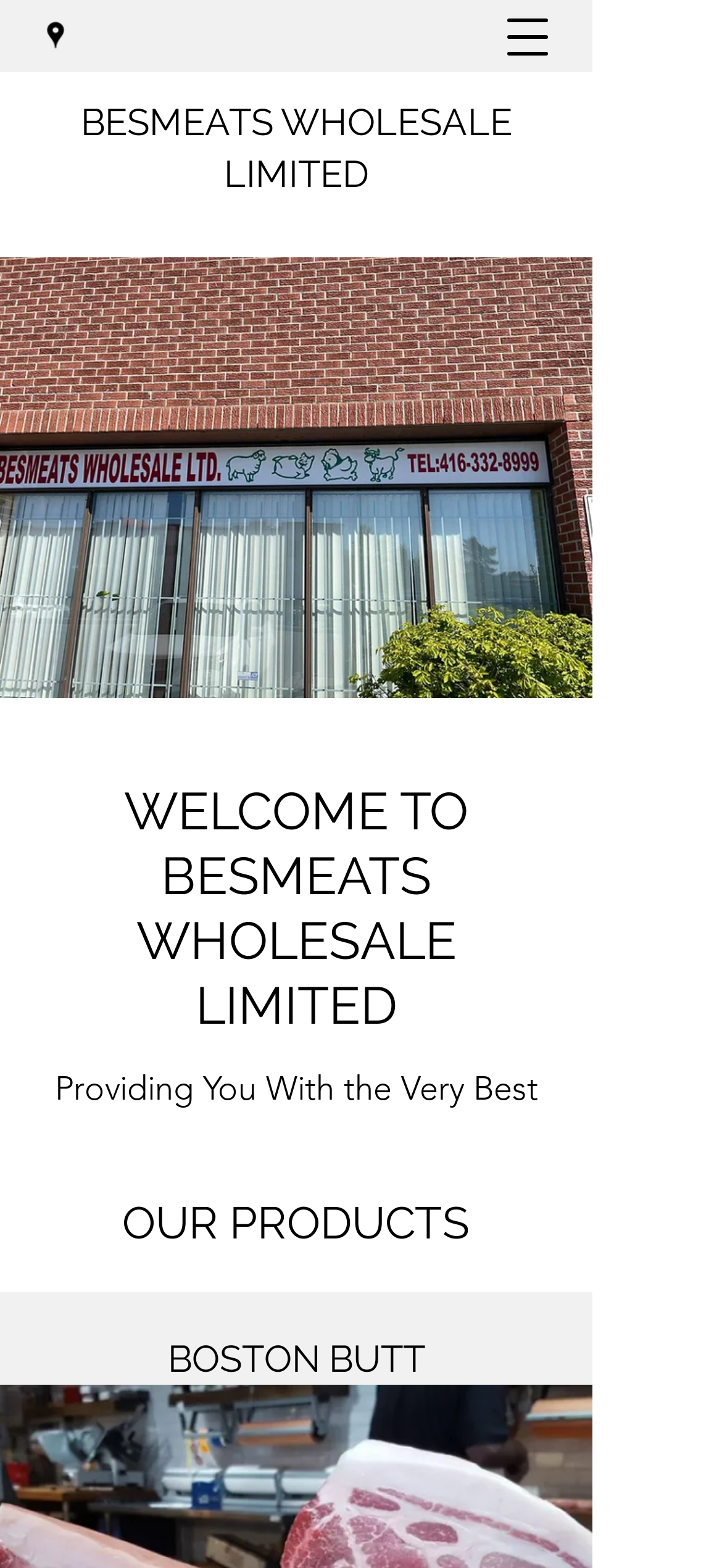Given the element description "aria-label="Google Places"" in the screenshot, predict the bounding box coordinates of that UI element.

[0.051, 0.011, 0.103, 0.034]